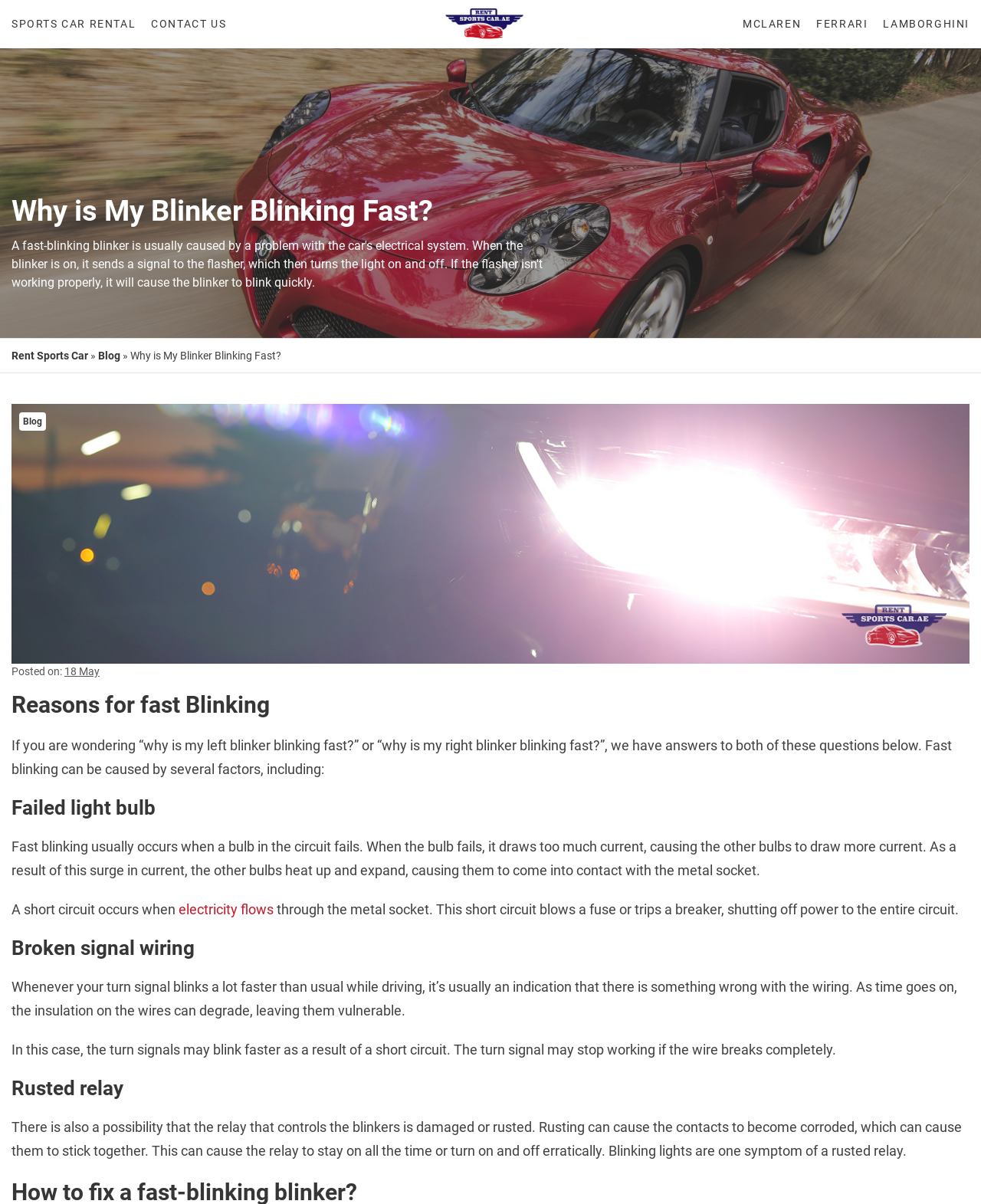Can you specify the bounding box coordinates of the area that needs to be clicked to fulfill the following instruction: "Click on 'Rent Sports Car'"?

[0.443, 0.006, 0.545, 0.034]